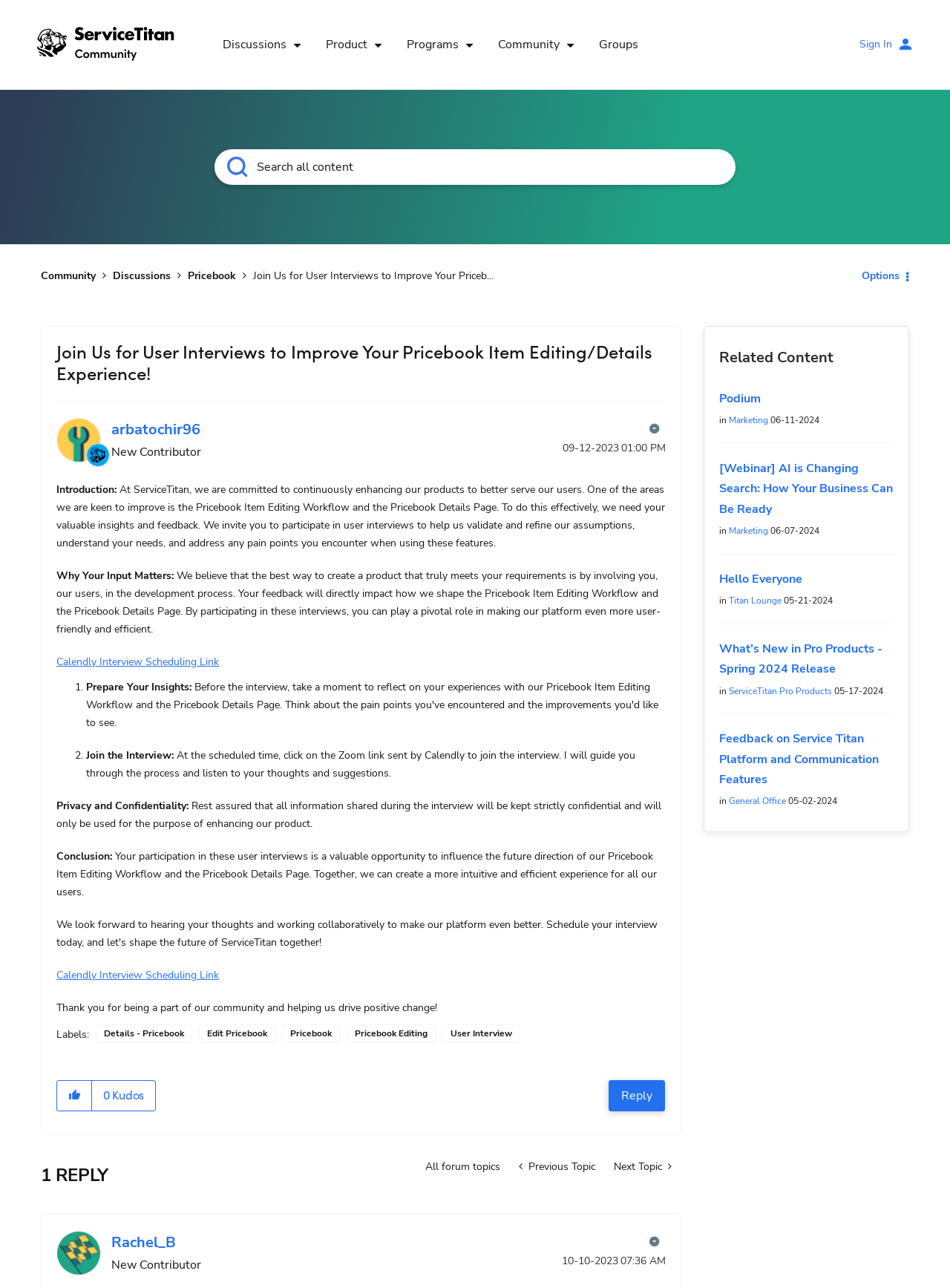Please find the bounding box coordinates of the element that you should click to achieve the following instruction: "Join the interview". The coordinates should be presented as four float numbers between 0 and 1: [left, top, right, bottom].

[0.091, 0.581, 0.183, 0.592]